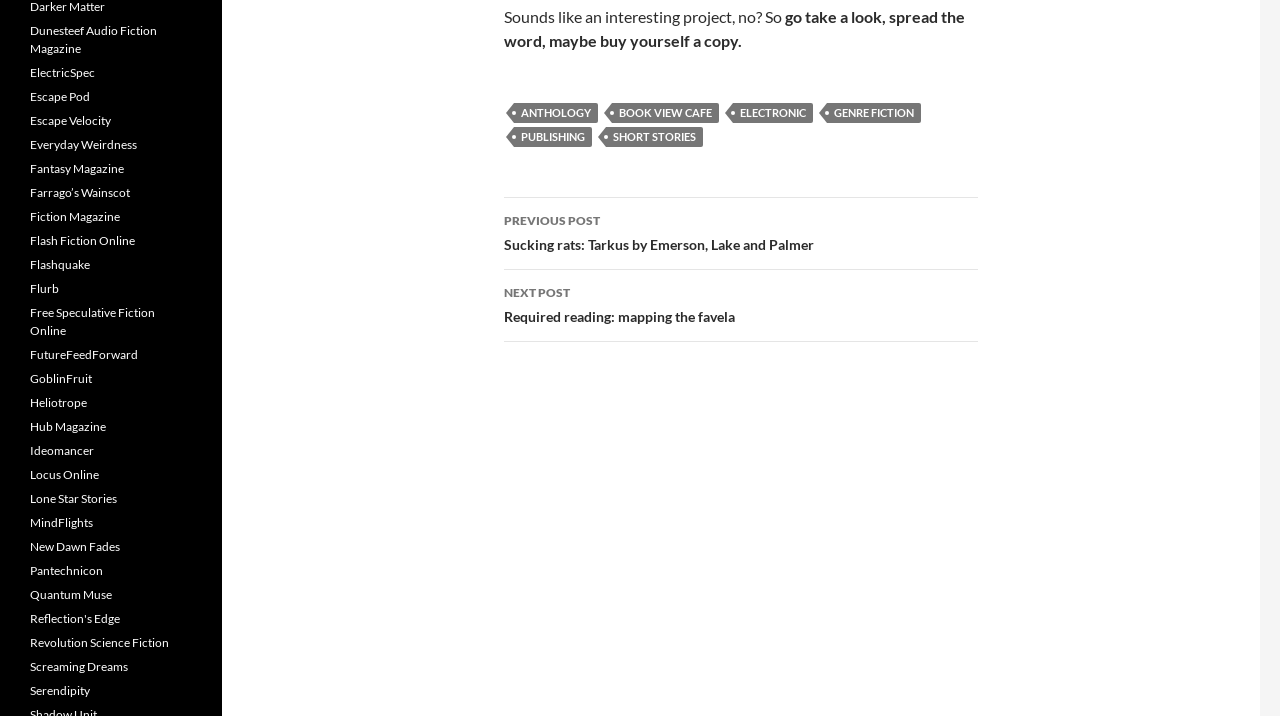Analyze the image and provide a detailed answer to the question: How many links are in the footer?

I counted the number of links in the footer section, which are 'ANTHOLOGY', 'BOOK VIEW CAFE', 'ELECTRONIC', 'GENRE FICTION', 'PUBLISHING', 'SHORT STORIES', and found that there are 9 links in total.